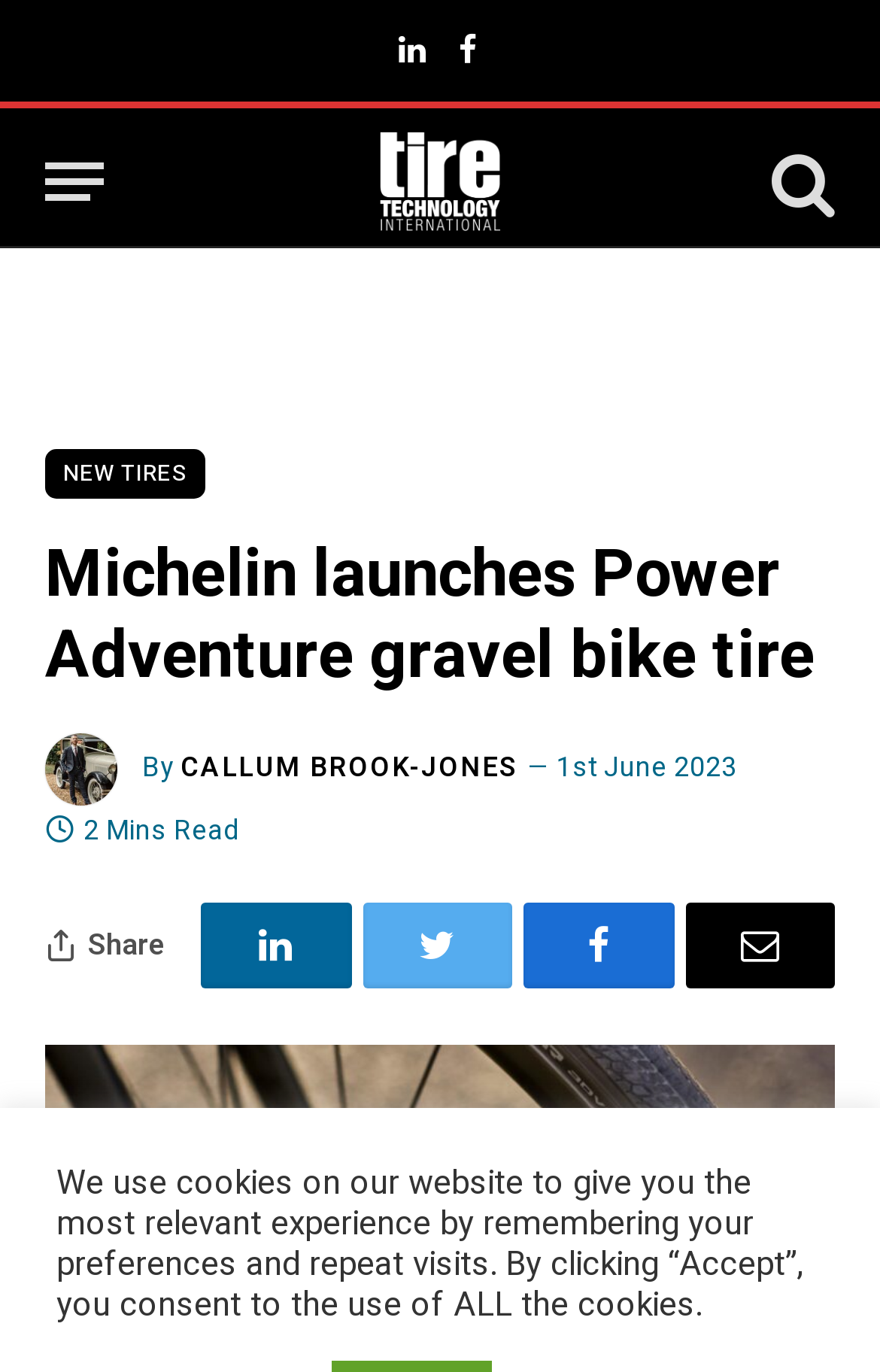Can you give a comprehensive explanation to the question given the content of the image?
How long does it take to read the article?

The webpage has a section that says '2 Mins Read', which suggests that it takes 2 minutes to read the article.